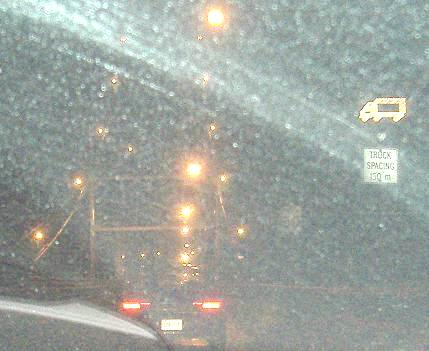Capture every detail in the image and describe it fully.

The image captures a nighttime scene on a highway, featuring a view from a vehicle looking towards a bridge illuminated by streetlights. Raindrops on the windshield create a blurry effect, enhancing the atmospheric feel of the moment. On the right side, a road sign indicates "TRUCK SPACING 500 m," accompanied by a graphic of a truck, suggesting regulations relevant to heavy vehicles in the area. The setting conveys a sense of travel and transition, likely near the Hill Bridge, as referenced in the accompanying text. The overall mood is one of contemplation during a journey, reflecting the experience of navigating through rain and darkness.